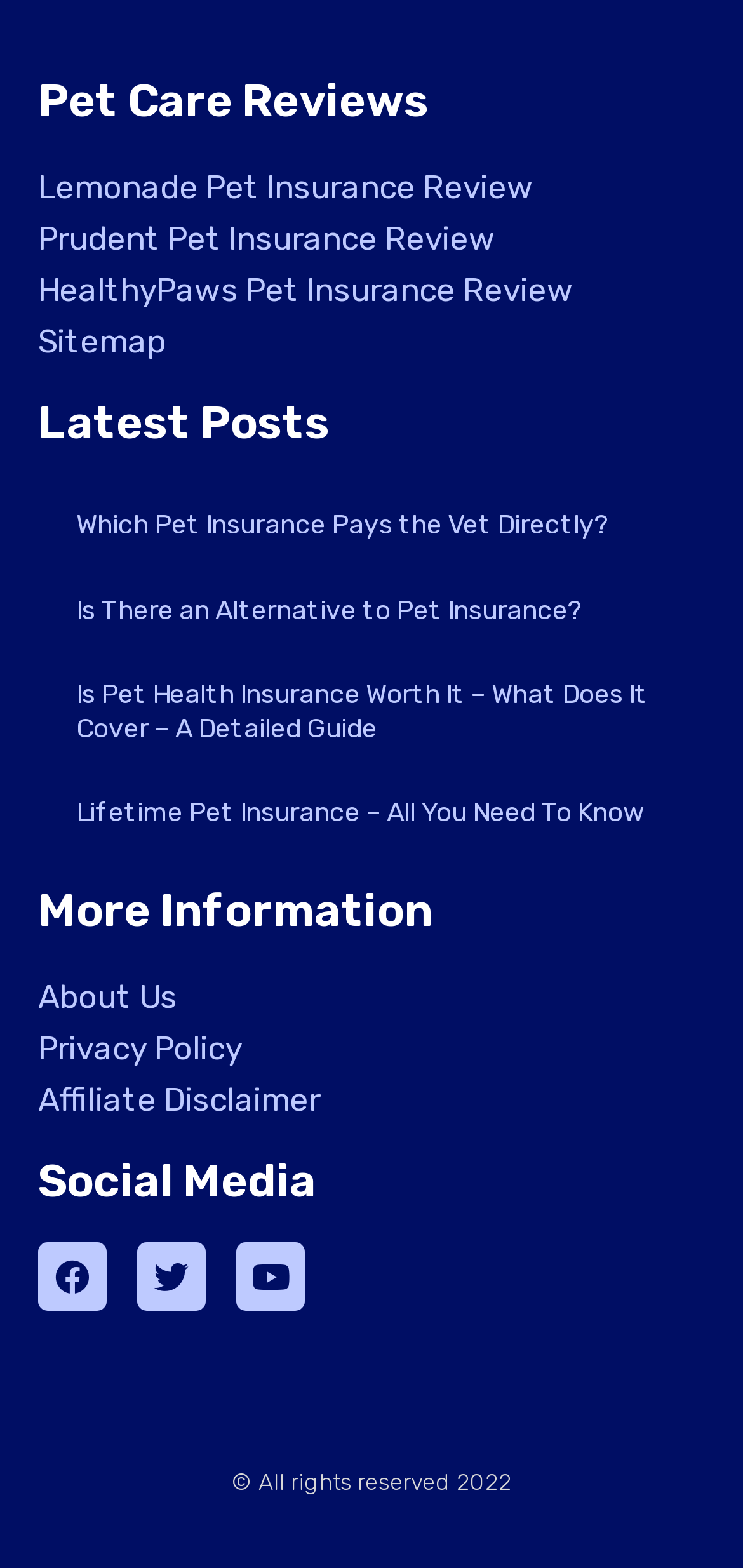Please identify the bounding box coordinates of the element that needs to be clicked to execute the following command: "Browse jobs in Accountancy & Finance". Provide the bounding box using four float numbers between 0 and 1, formatted as [left, top, right, bottom].

None